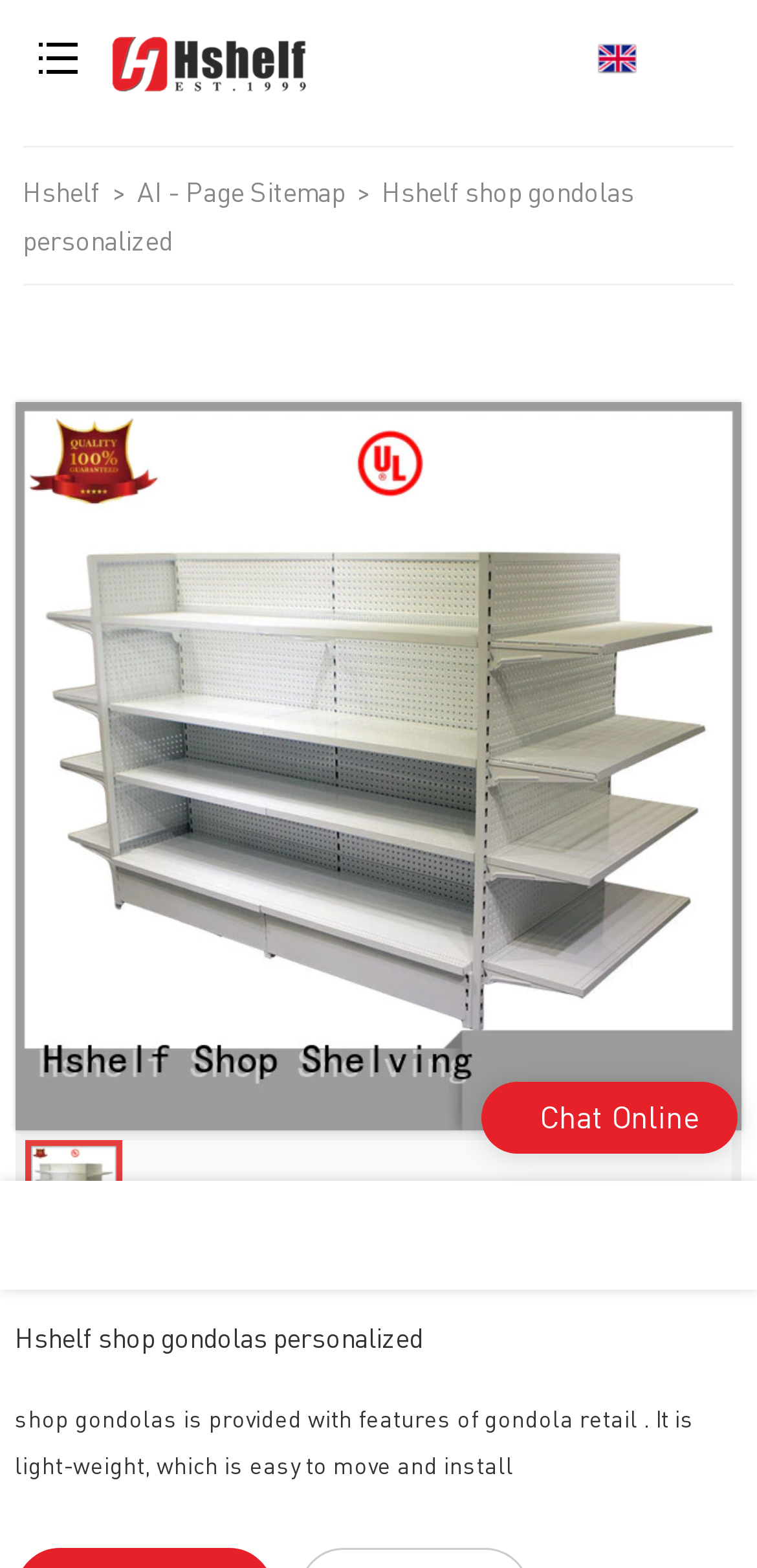Using the provided description: "AI - Page Sitemap", find the bounding box coordinates of the corresponding UI element. The output should be four float numbers between 0 and 1, in the format [left, top, right, bottom].

[0.181, 0.11, 0.463, 0.133]